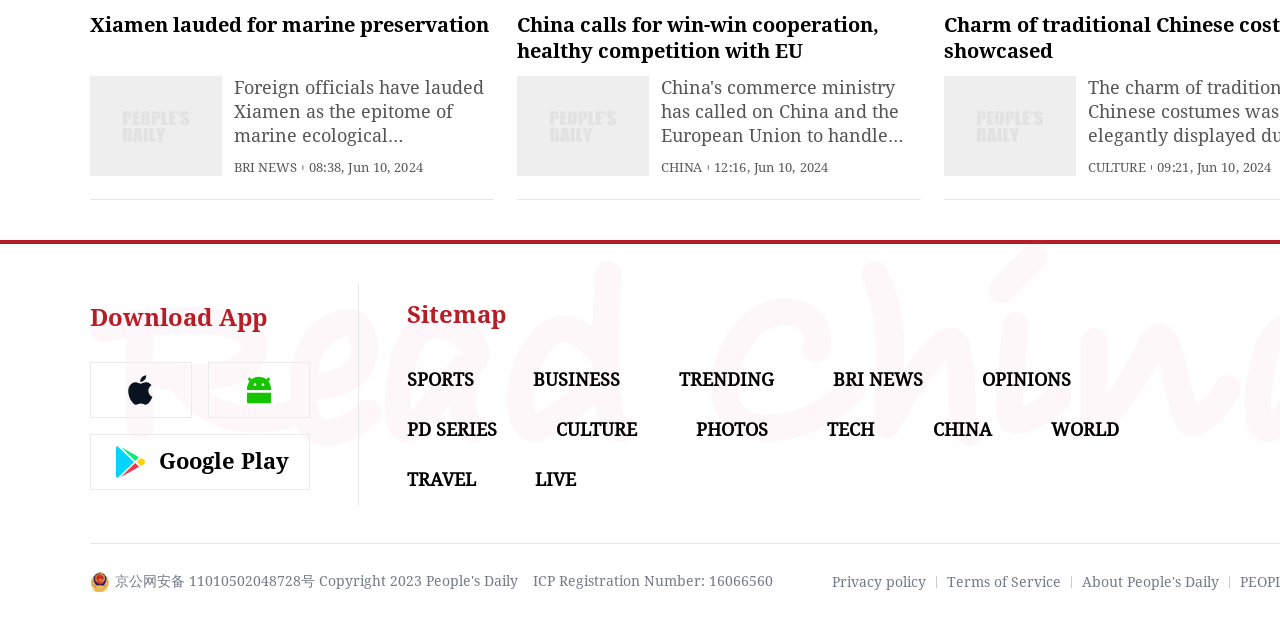Please find the bounding box coordinates of the clickable region needed to complete the following instruction: "Read opinions". The bounding box coordinates must consist of four float numbers between 0 and 1, i.e., [left, top, right, bottom].

[0.767, 0.591, 0.837, 0.625]